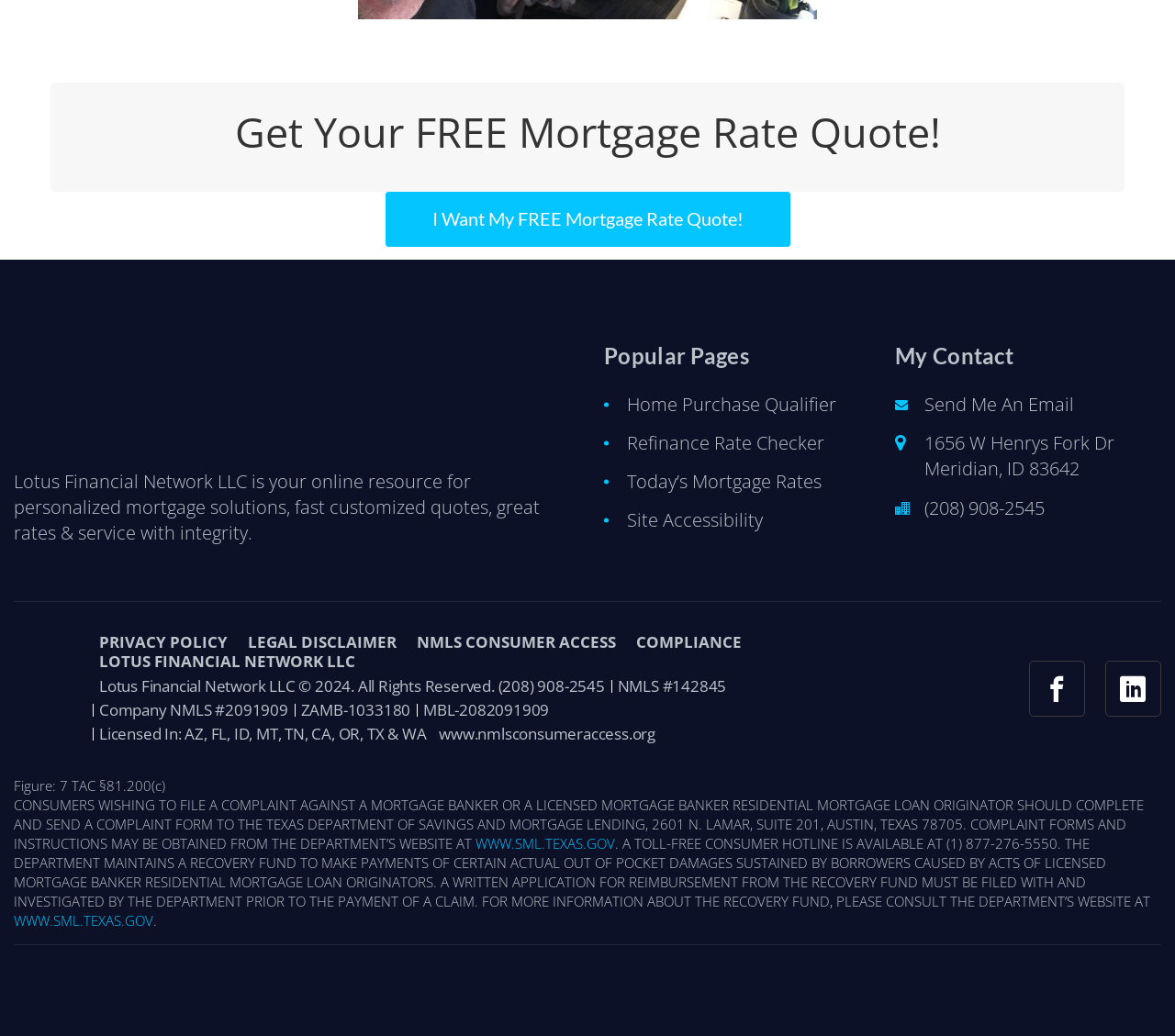Determine the bounding box coordinates for the area you should click to complete the following instruction: "Learn more about Lotus Financial Network LLC".

[0.012, 0.322, 0.196, 0.411]